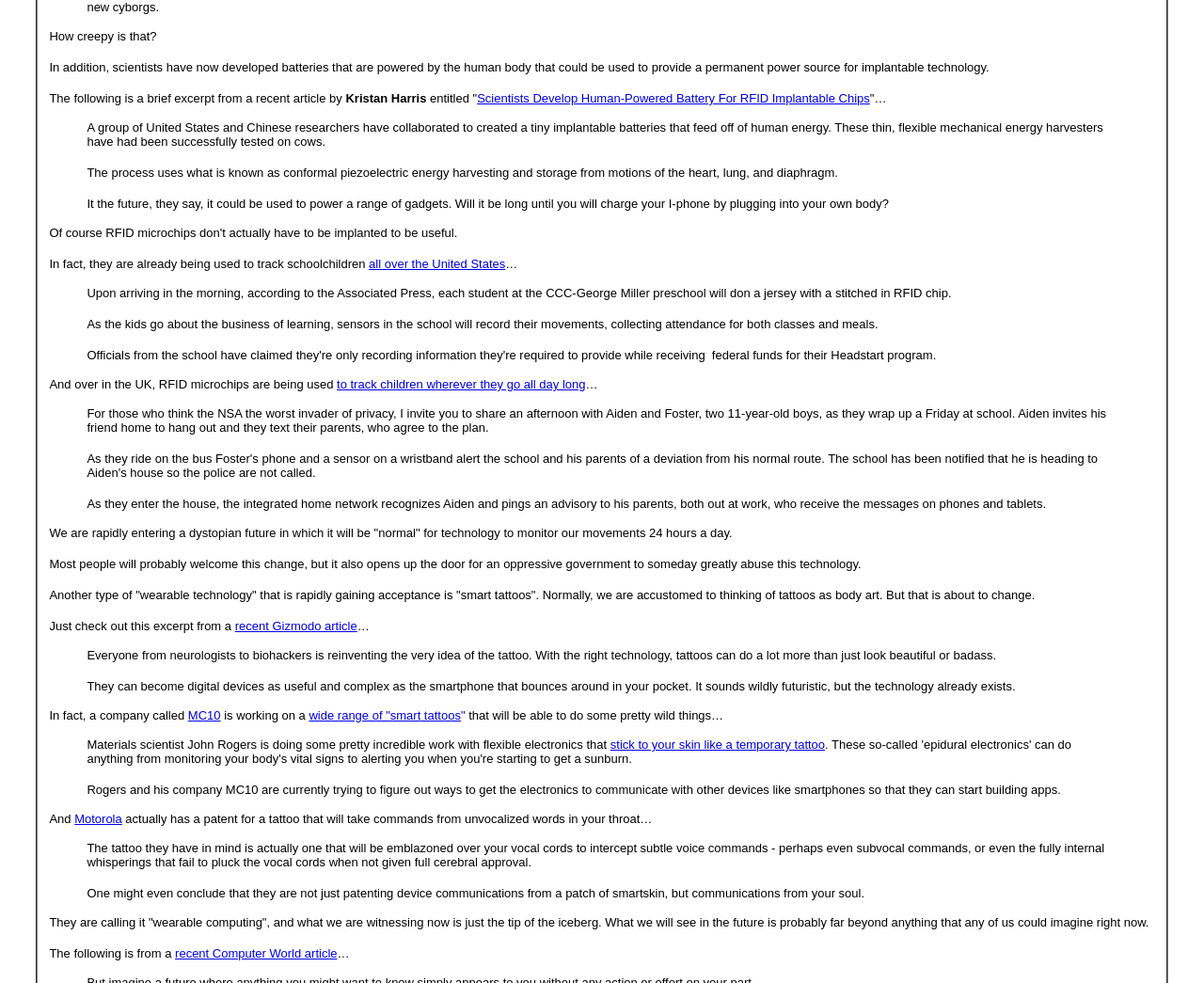Answer the following query concisely with a single word or phrase:
What is the name of the company working on smart tattoos?

MC10